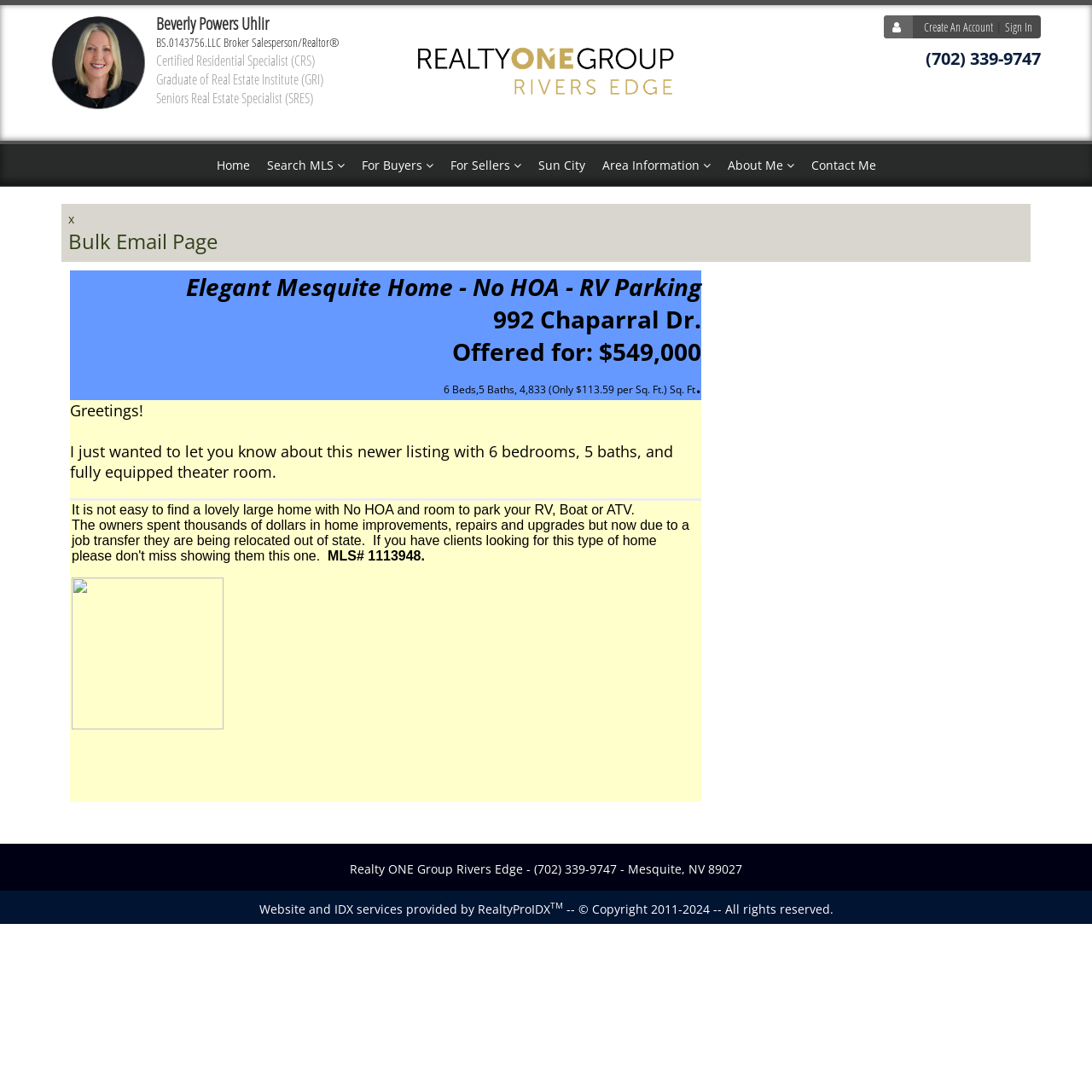Answer in one word or a short phrase: 
What is the name of the realtor?

Beverly Powers Uhlir